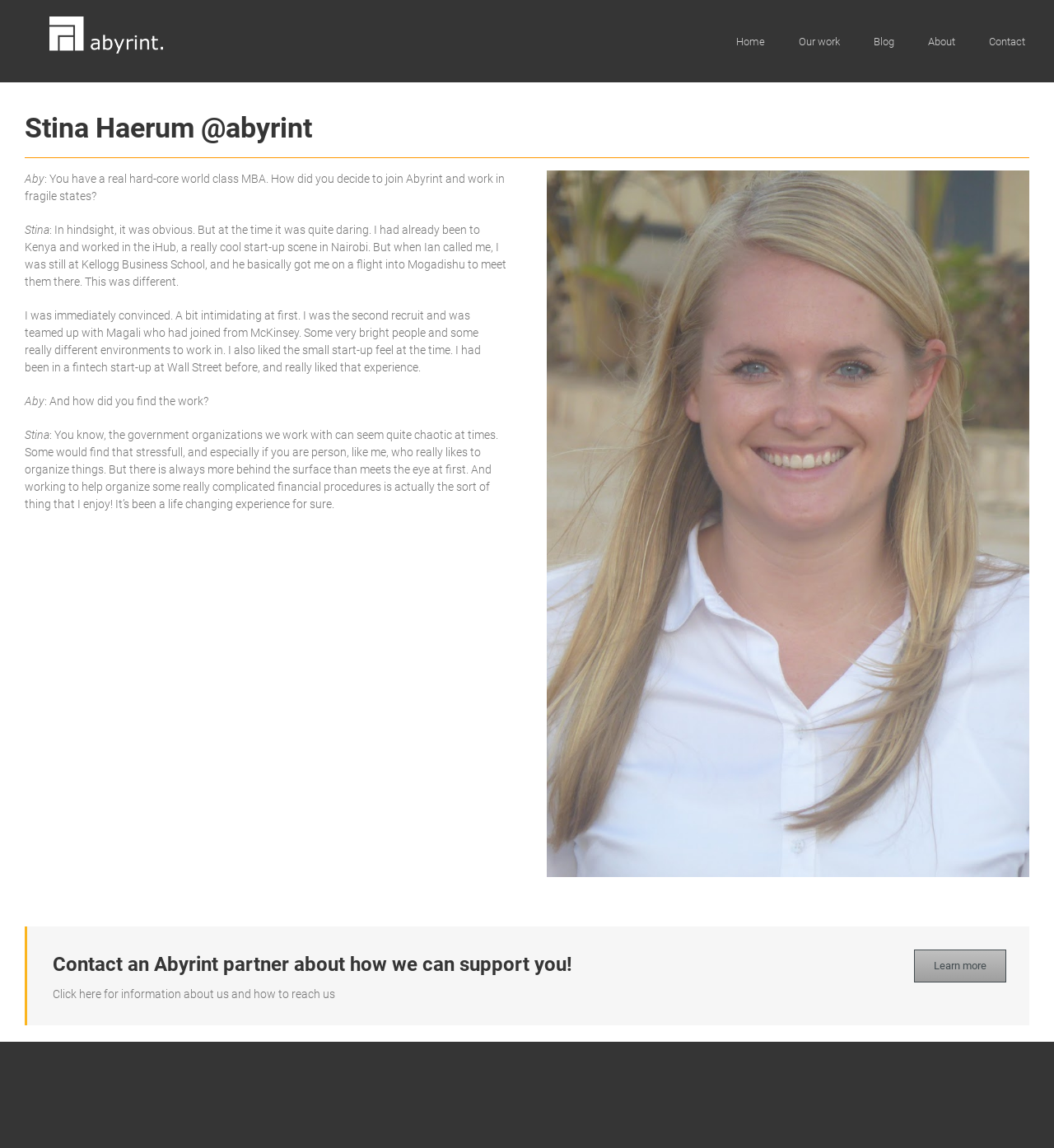Locate the UI element described by aria-label="Stina Haerum abyrint 768" and provide its bounding box coordinates. Use the format (top-left x, top-left y, bottom-right x, bottom-right y) with all values as floating point numbers between 0 and 1.

[0.519, 0.148, 0.977, 0.159]